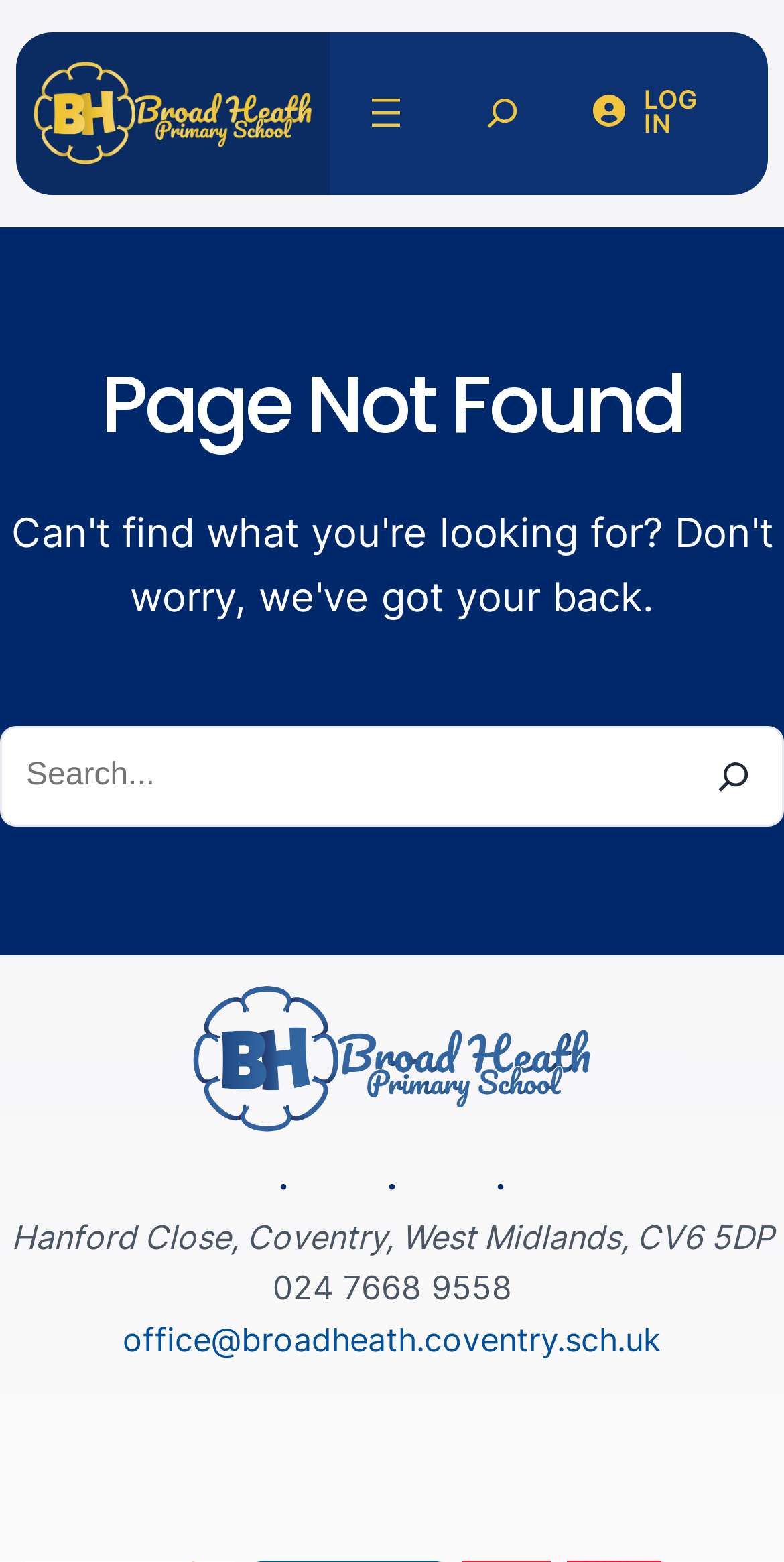Determine the bounding box coordinates of the region I should click to achieve the following instruction: "Enlarge the image". Ensure the bounding box coordinates are four float numbers between 0 and 1, i.e., [left, top, right, bottom].

[0.664, 0.632, 0.715, 0.658]